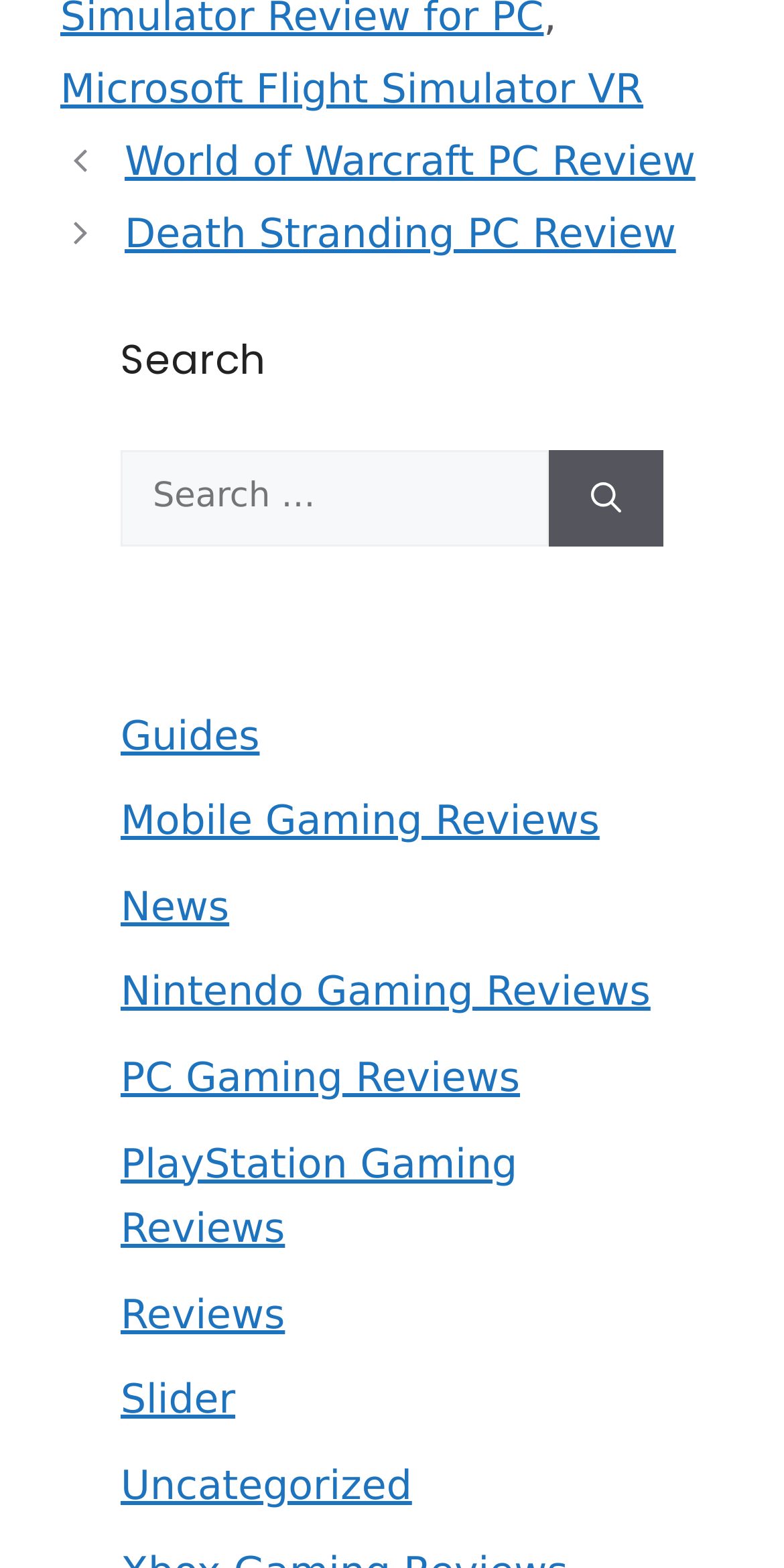Locate the bounding box coordinates of the element that needs to be clicked to carry out the instruction: "follow the twenty-first link". The coordinates should be given as four float numbers ranging from 0 to 1, i.e., [left, top, right, bottom].

None